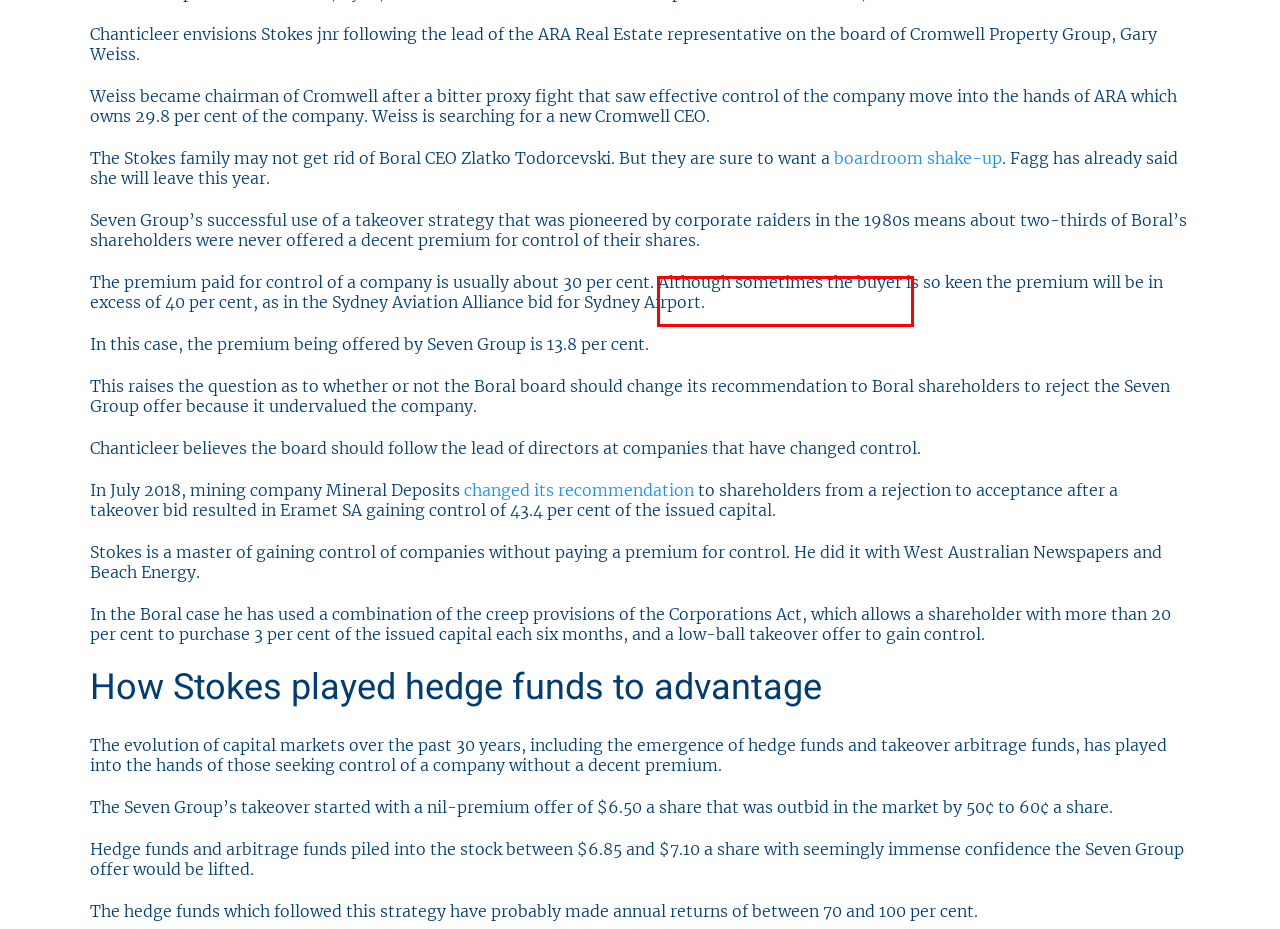Given a screenshot of a webpage with a red bounding box around an element, choose the most appropriate webpage description for the new page displayed after clicking the element within the bounding box. Here are the candidates:
A. Media - Sandon Capital
B. Sandon Capital Activist Fund (SCAF) - Sandon Capital
C. About - Sandon Capital
D. Sandon Capital Investments Limited (ASX:SNC) - Sandon Capital
E. Contact - Sandon Capital
F. Campaigns - Sandon Capital
G. Site Terms & Conditions - Sandon Capital
H. Privacy Policy - Sandon Capital

D